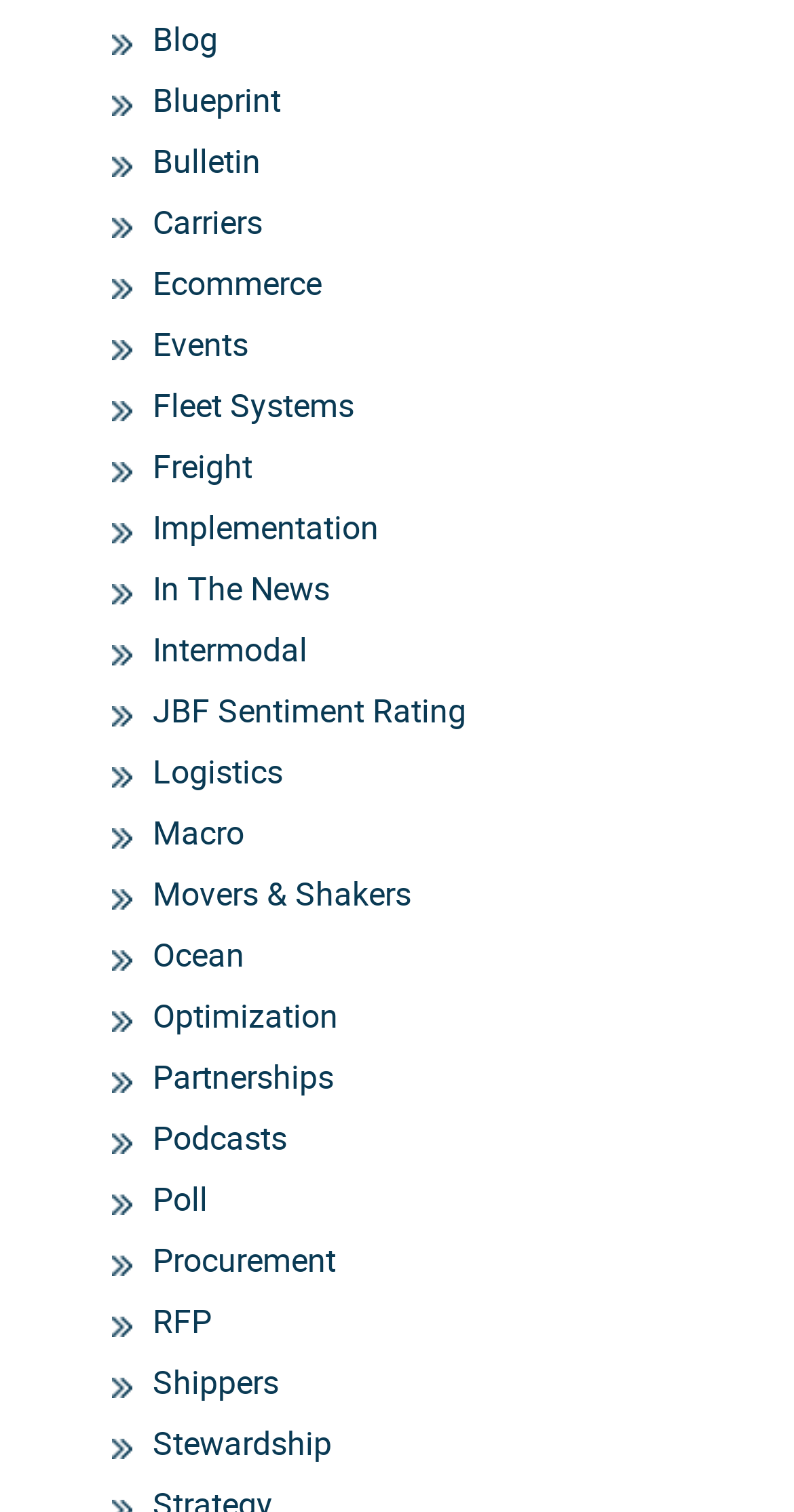What are the main categories on the webpage?
Based on the image, respond with a single word or phrase.

Various logistics and shipping categories